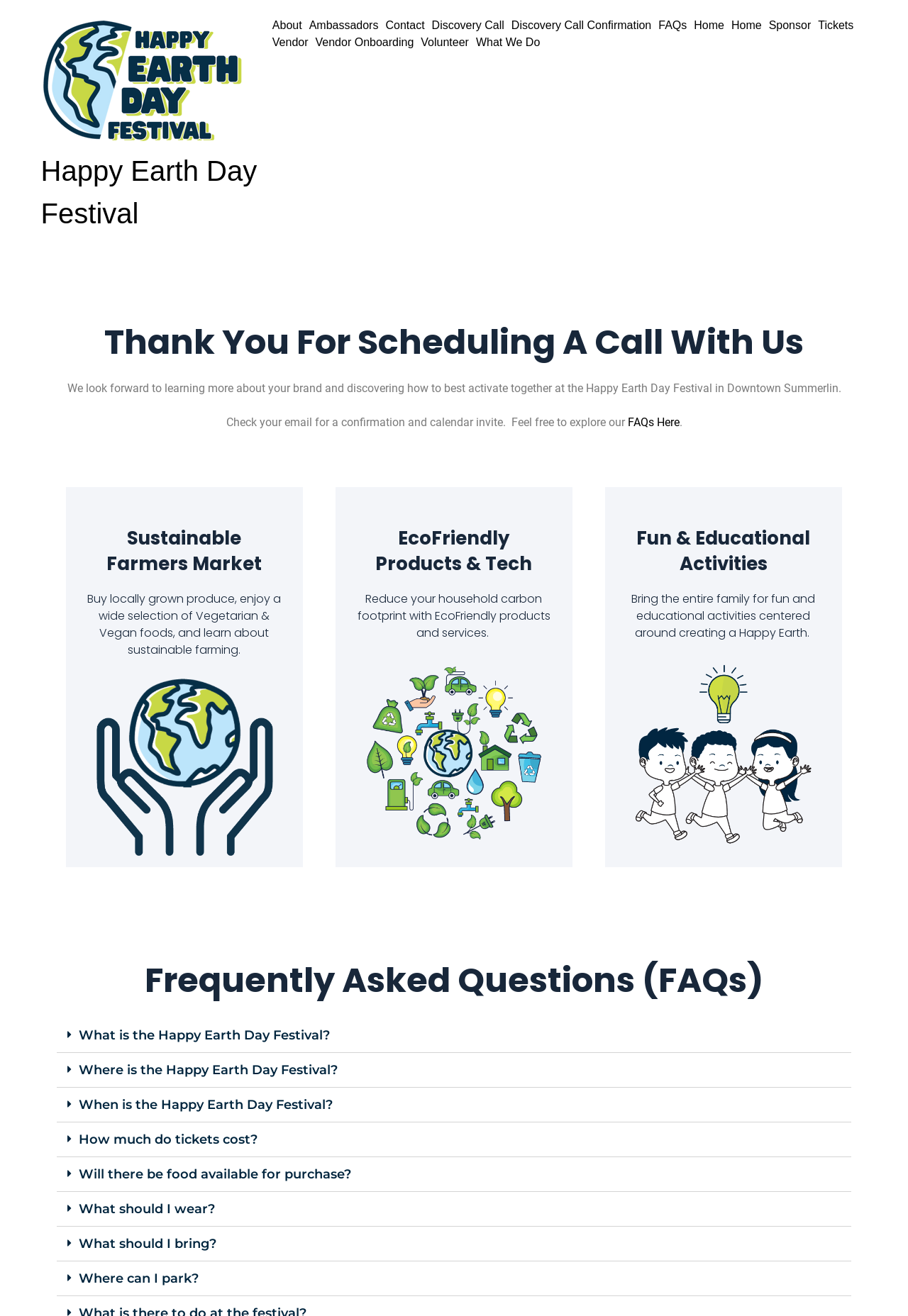Identify the bounding box coordinates of the clickable region to carry out the given instruction: "Learn about 'Sustainable Farmers Market'".

[0.096, 0.399, 0.31, 0.438]